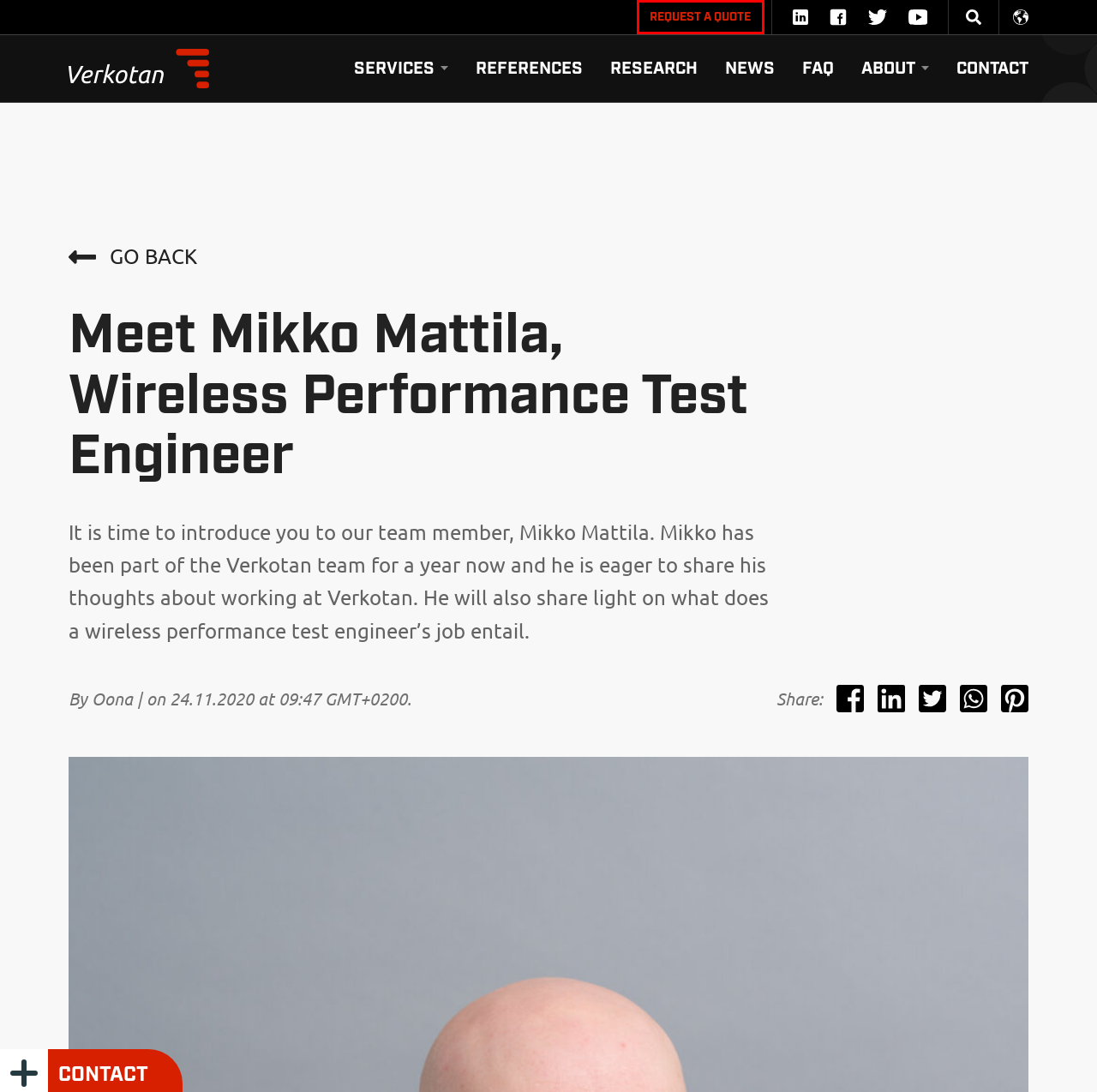After examining the screenshot of a webpage with a red bounding box, choose the most accurate webpage description that corresponds to the new page after clicking the element inside the red box. Here are the candidates:
A. References - Verkotan
B. Request a quote - Verkotan
C. Contact - Verkotan
D. Research - Verkotan
E. News - Verkotan
F. FAQ - Verkotan
G. Privacy Policy - Verkotan
H. Wireless Testing Services - Antenna Testing Services - Accredited Test Lab

B